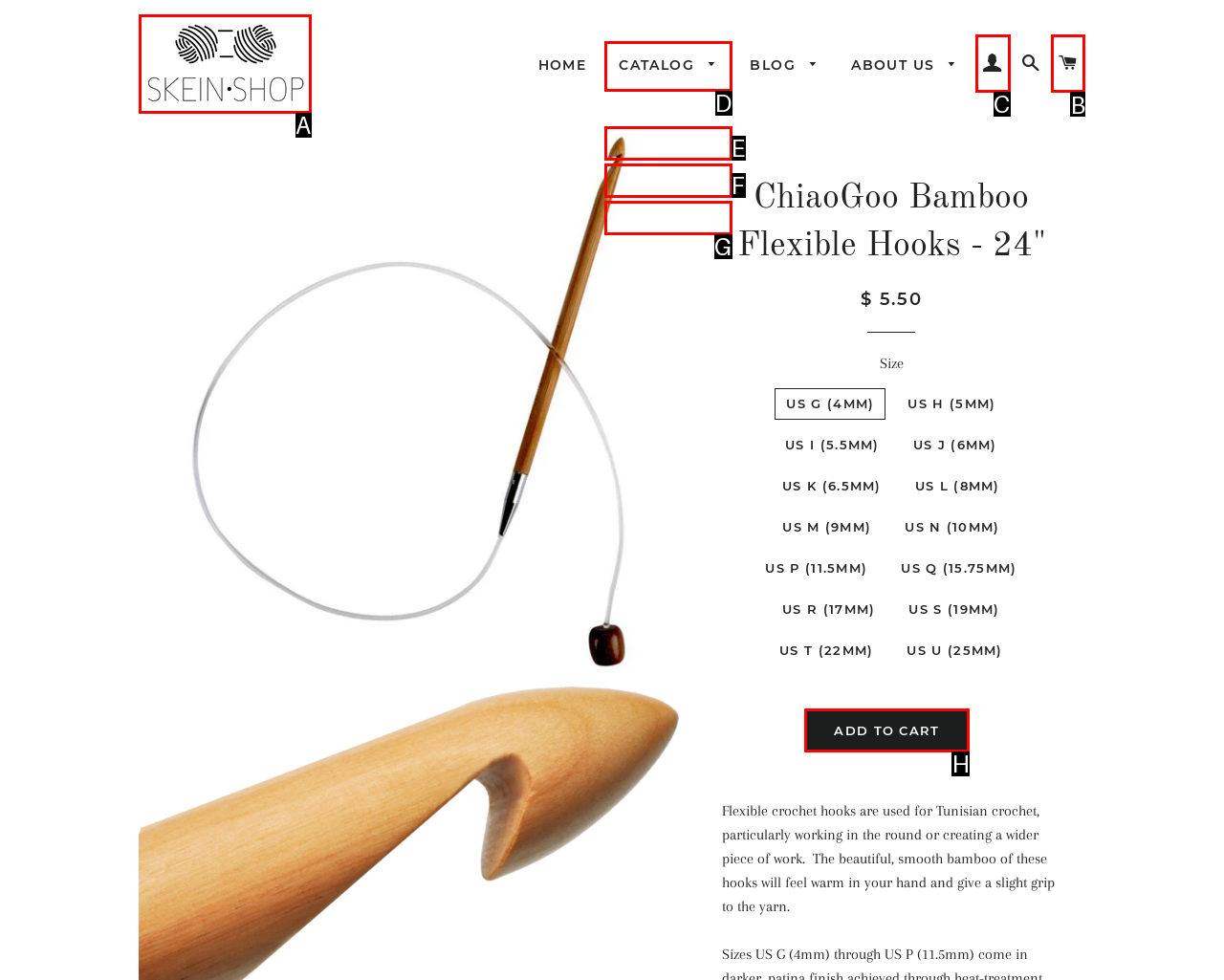Given the task: Click the 'LOG IN' link, point out the letter of the appropriate UI element from the marked options in the screenshot.

C